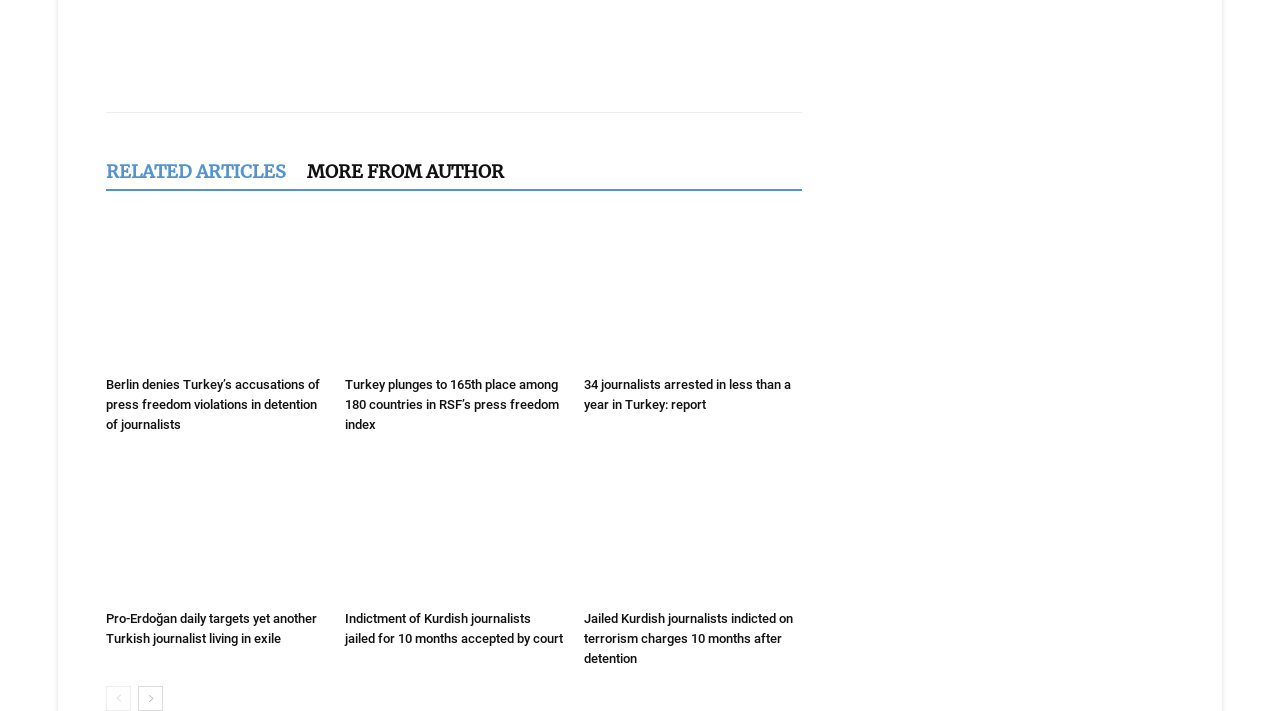Locate the bounding box coordinates of the element I should click to achieve the following instruction: "Share".

[0.122, 0.09, 0.147, 0.111]